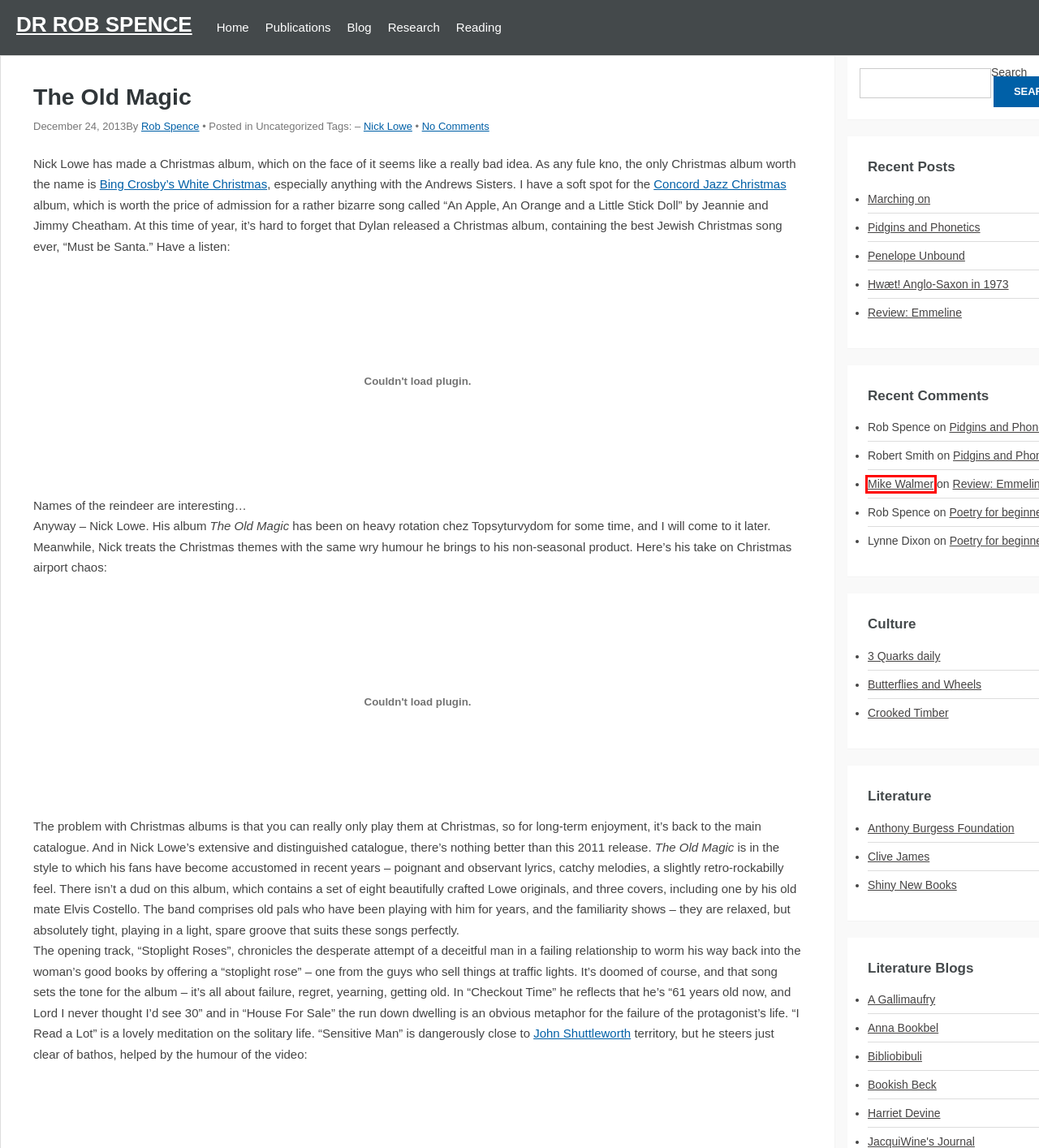Analyze the webpage screenshot with a red bounding box highlighting a UI element. Select the description that best matches the new webpage after clicking the highlighted element. Here are the options:
A. reading – Dr Rob Spence
B. Review: Emmeline – Dr Rob Spence
C. Butterflies and Wheels  » Discussing all the things
D. Shiny New Books – What to Read Next and Why
E. Dr Rob Spence
F. Pidgins and Phonetics – Dr Rob Spence
G. Michael Walmer
H. Research – Dr Rob Spence

G